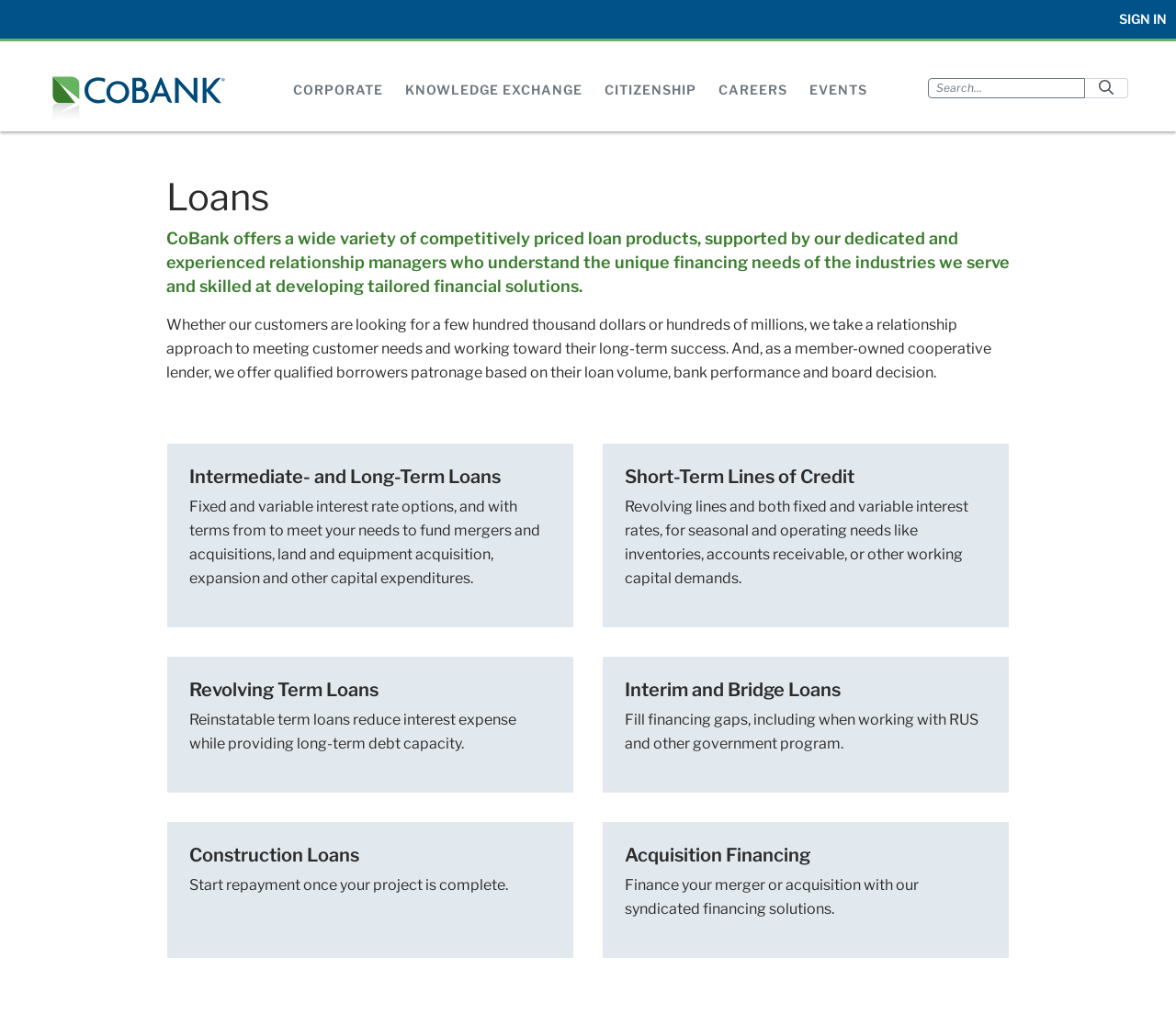Determine the bounding box coordinates of the target area to click to execute the following instruction: "Click the 'Admin' link."

None